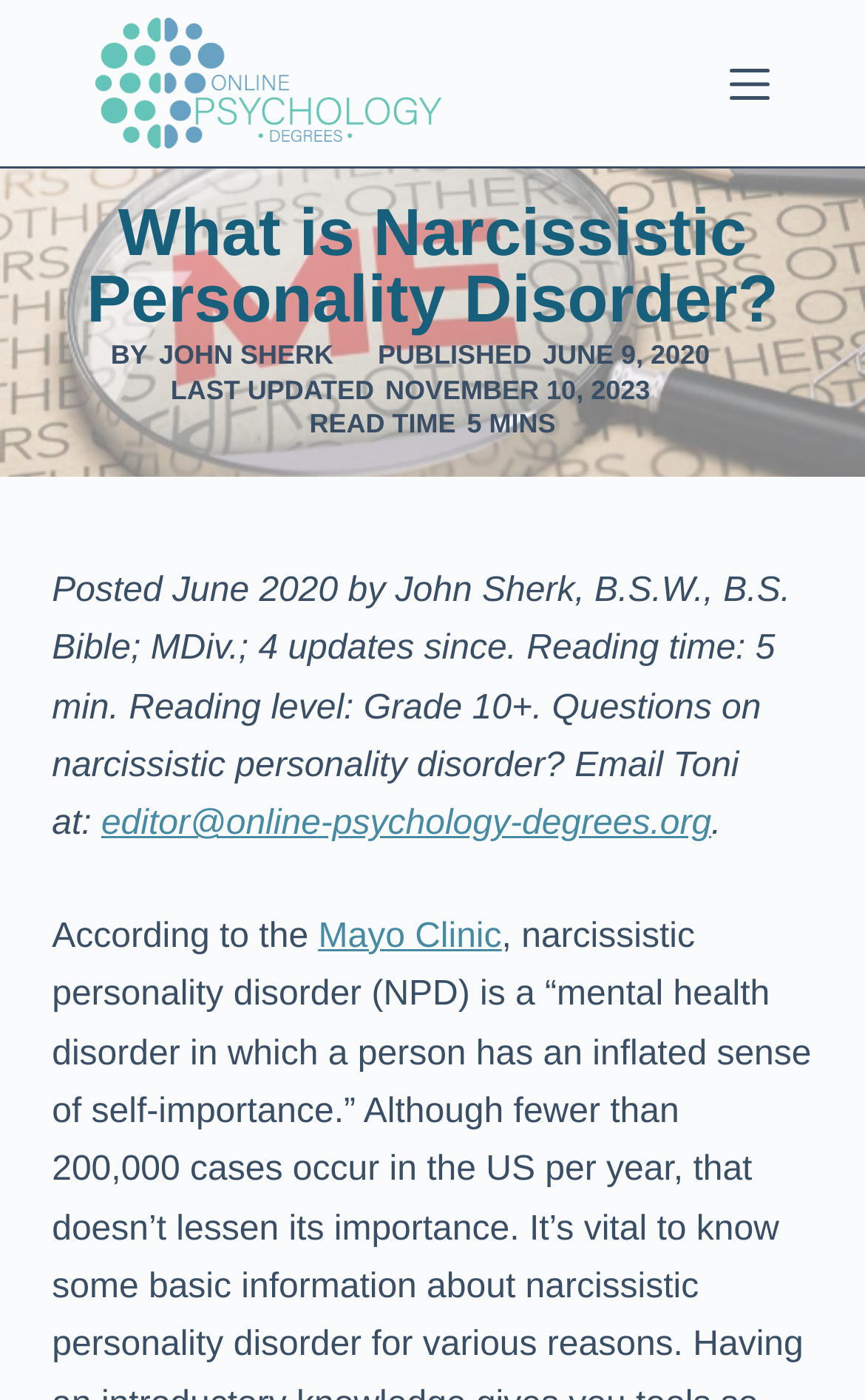Using the webpage screenshot, locate the HTML element that fits the following description and provide its bounding box: "John Sherk".

[0.184, 0.242, 0.385, 0.265]